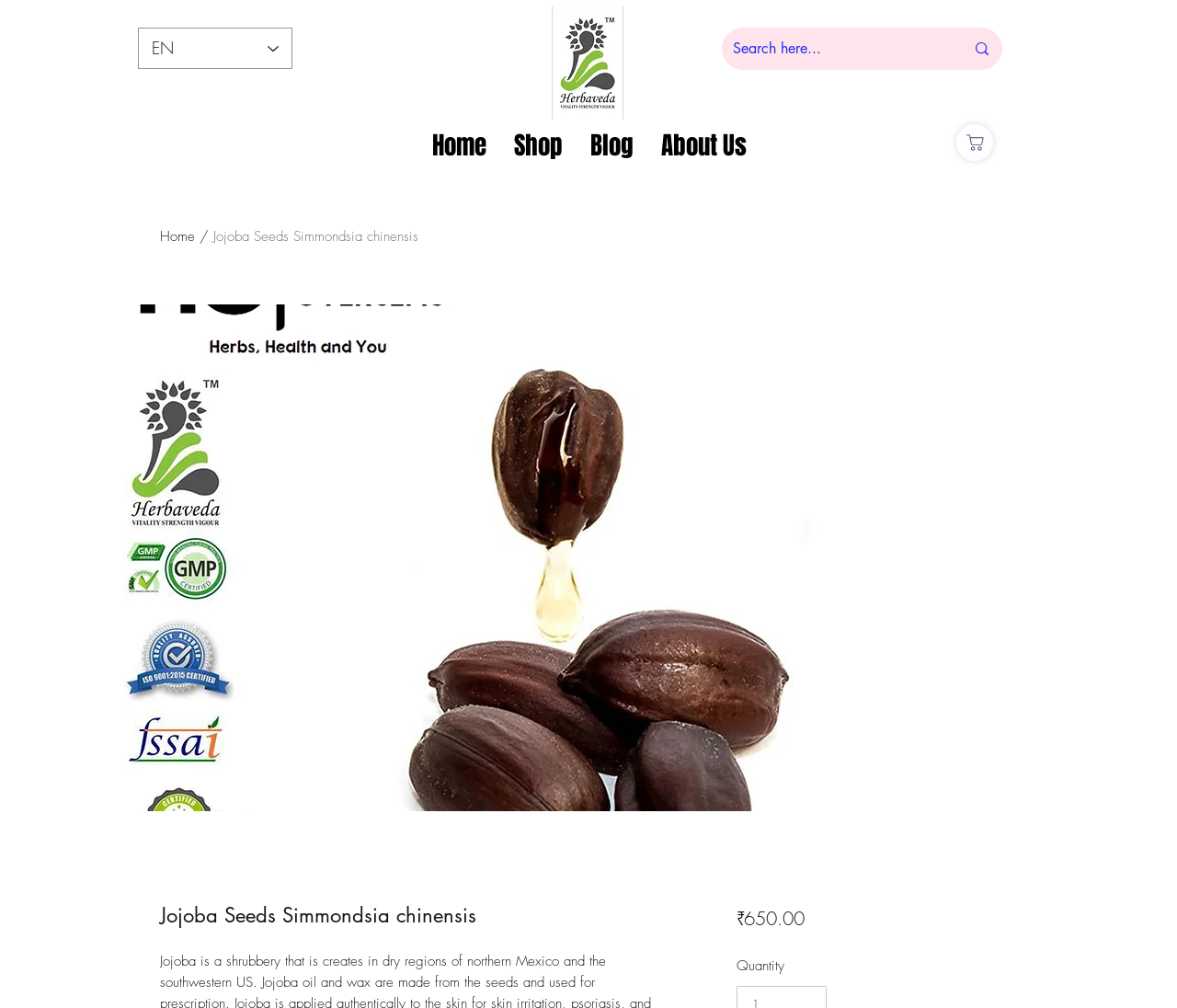What is the language of the website?
Look at the screenshot and provide an in-depth answer.

The language of the website is English, which can be determined by the 'Language Selector - English selected' combobox at the top of the page.